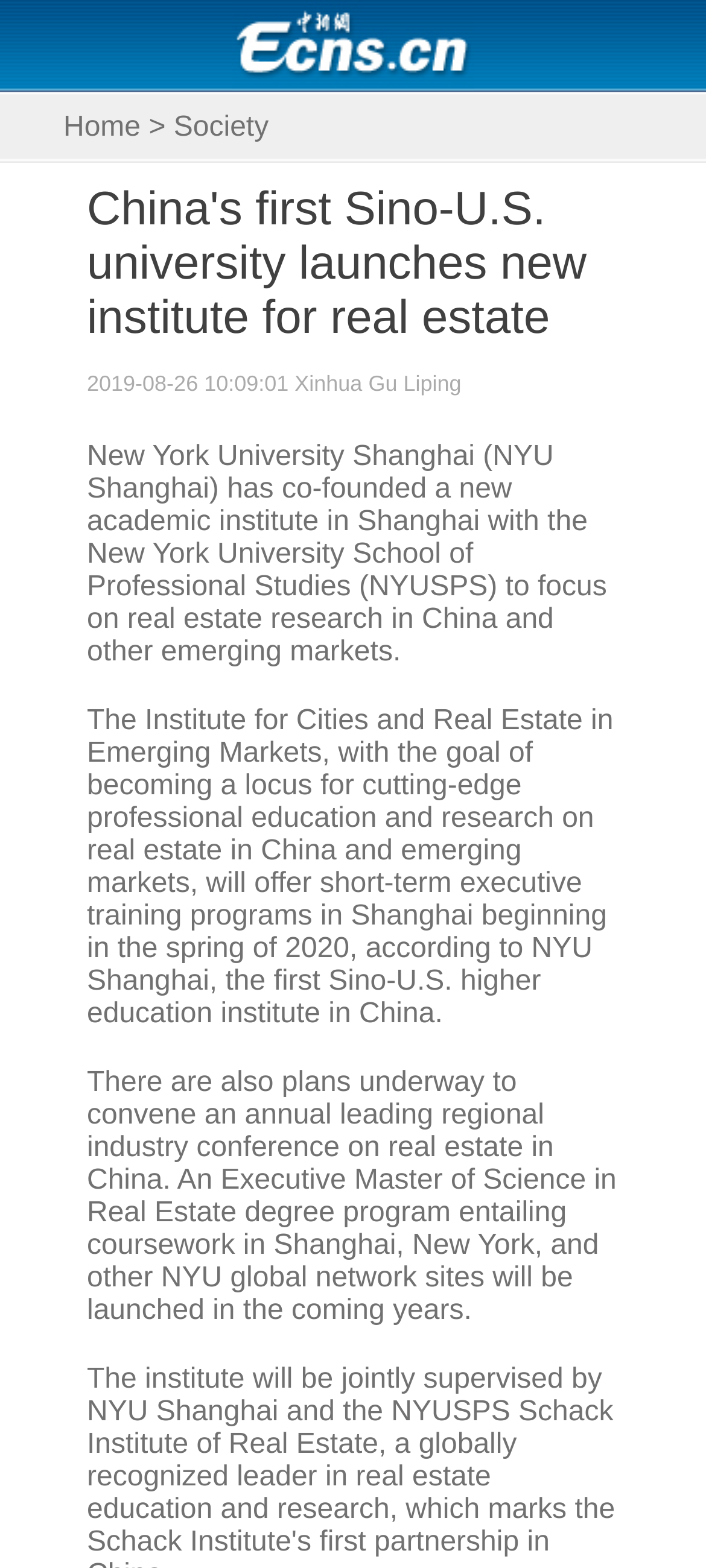What is the name of the school co-founding the new institute?
Provide a thorough and detailed answer to the question.

The article mentions that the new institute is co-founded by New York University Shanghai (NYU Shanghai) and the New York University School of Professional Studies (NYUSPS).